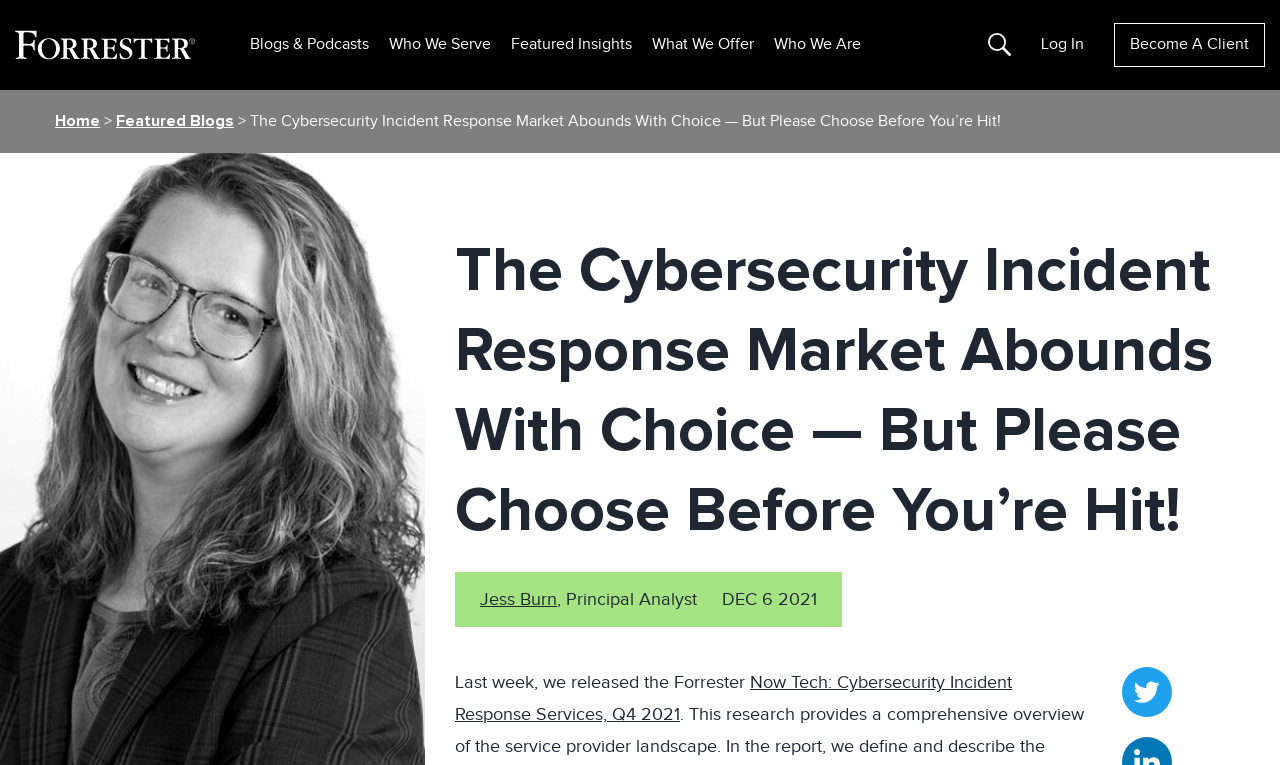Please locate the bounding box coordinates for the element that should be clicked to achieve the following instruction: "Share the article on Twitter". Ensure the coordinates are given as four float numbers between 0 and 1, i.e., [left, top, right, bottom].

[0.876, 0.872, 0.915, 0.938]